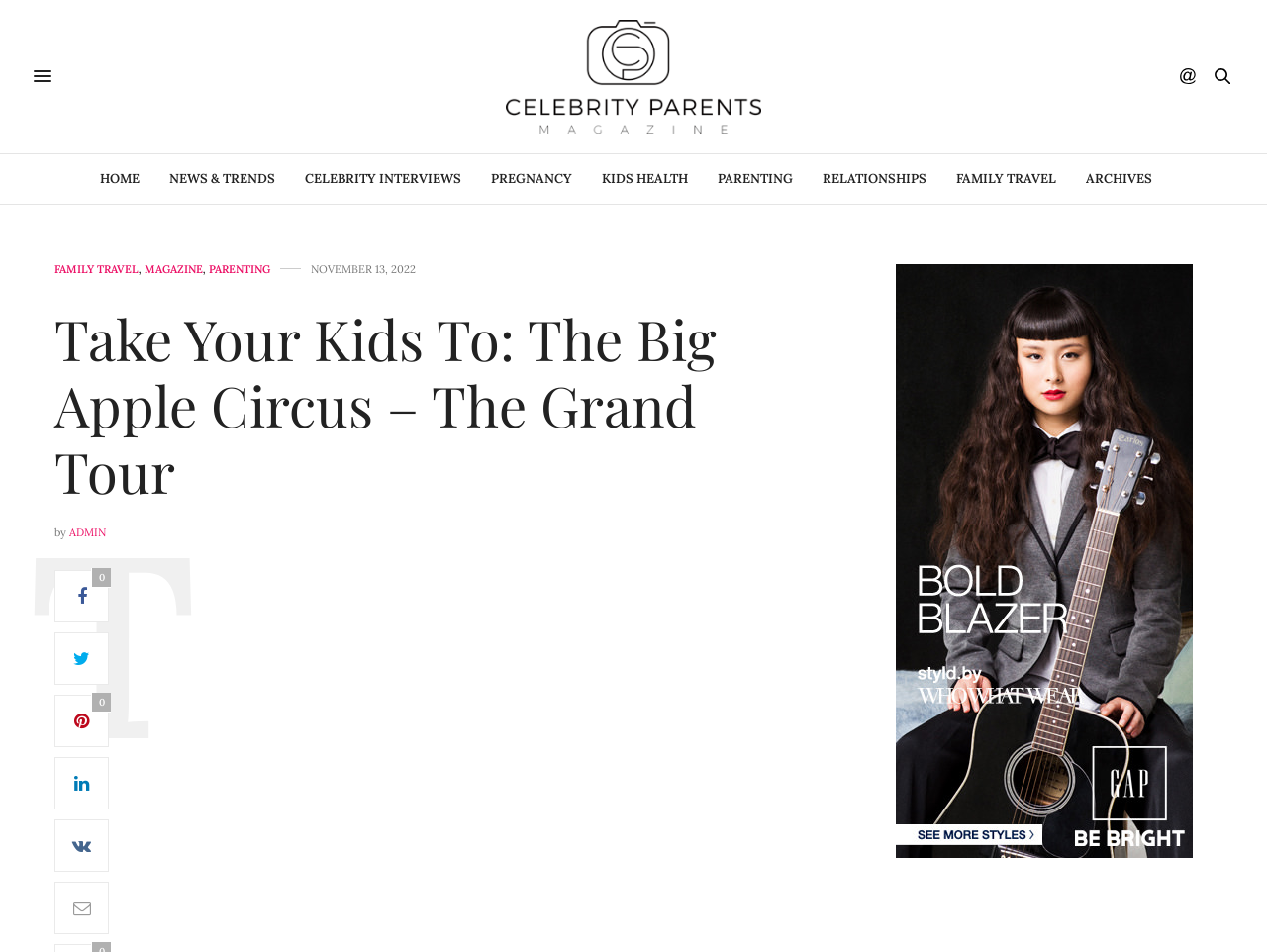Find the bounding box coordinates of the clickable element required to execute the following instruction: "View the Celebrity Parents Magazine image". Provide the coordinates as four float numbers between 0 and 1, i.e., [left, top, right, bottom].

[0.399, 0.021, 0.601, 0.14]